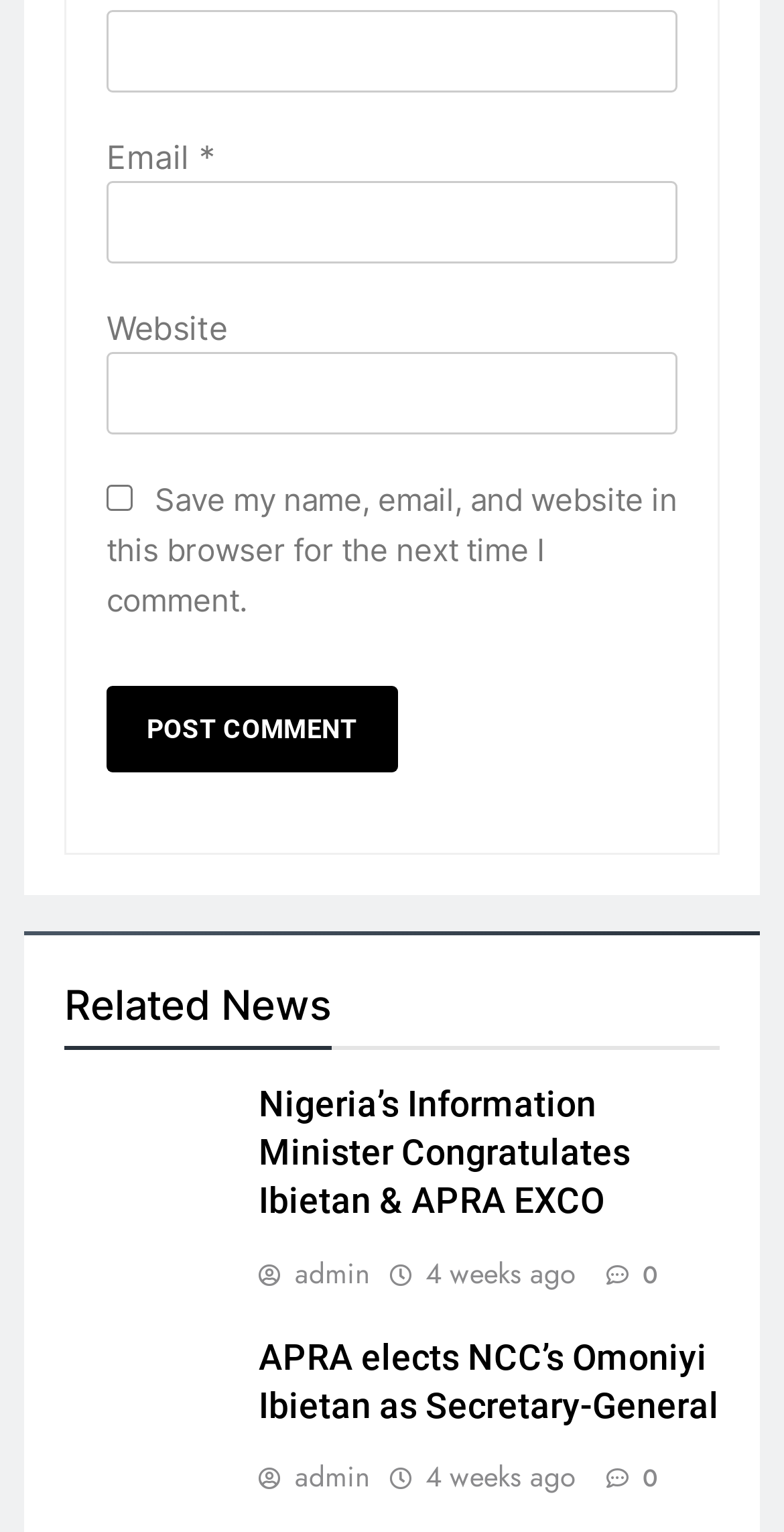Answer the question in one word or a short phrase:
What is the topic of the news articles?

APRA